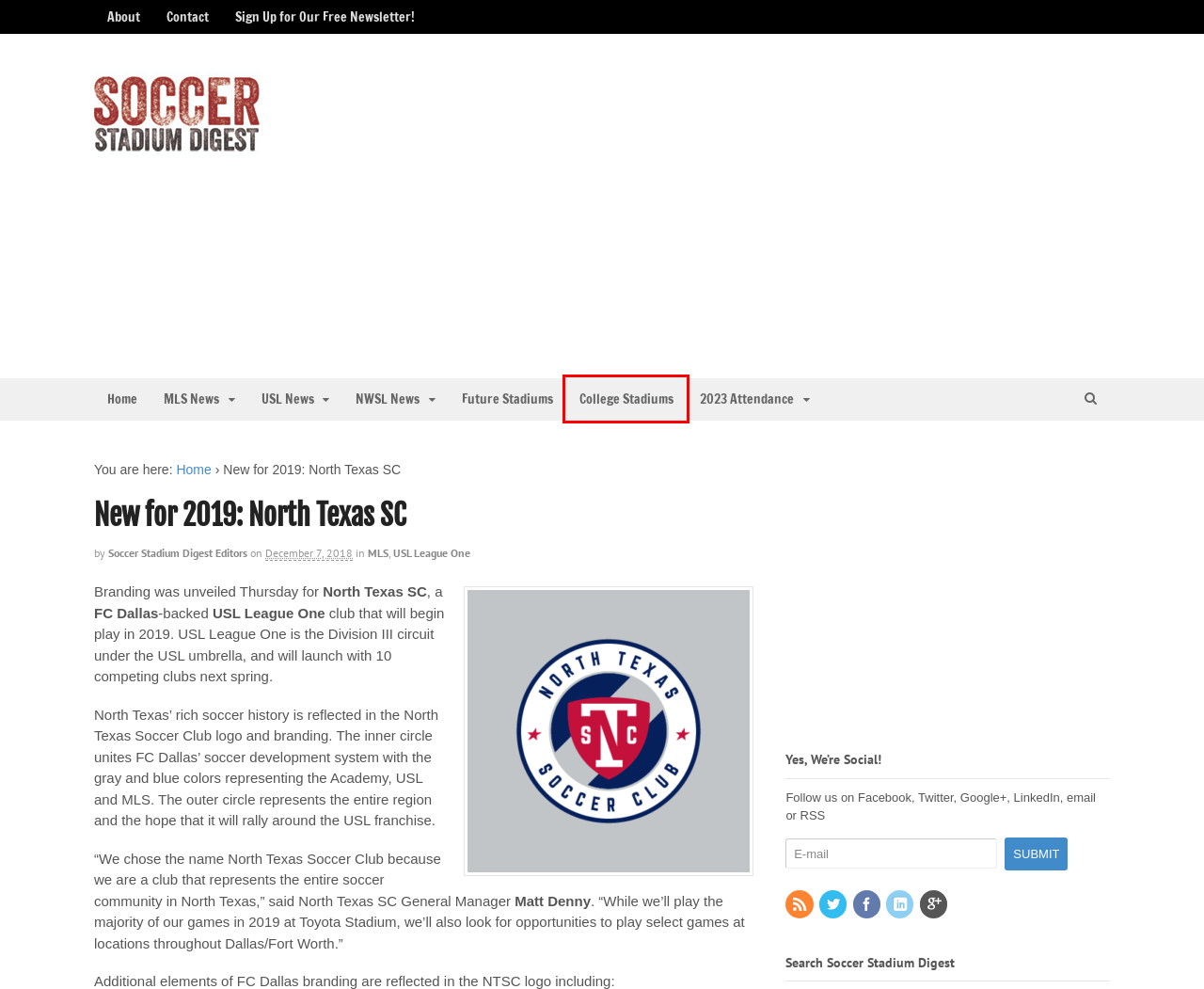Review the screenshot of a webpage that includes a red bounding box. Choose the webpage description that best matches the new webpage displayed after clicking the element within the bounding box. Here are the candidates:
A. MLS Archives - Soccer Stadium Digest
B. About - Soccer Stadium Digest
C. USL League One Archives - Soccer Stadium Digest
D. Soccer Stadium Digest Editors, Author at Soccer Stadium Digest
E. Soccer Stadium Digest
F. Contact - Soccer Stadium Digest
G. NWSL Archives - Soccer Stadium Digest
H. College Archives - Soccer Stadium Digest

H